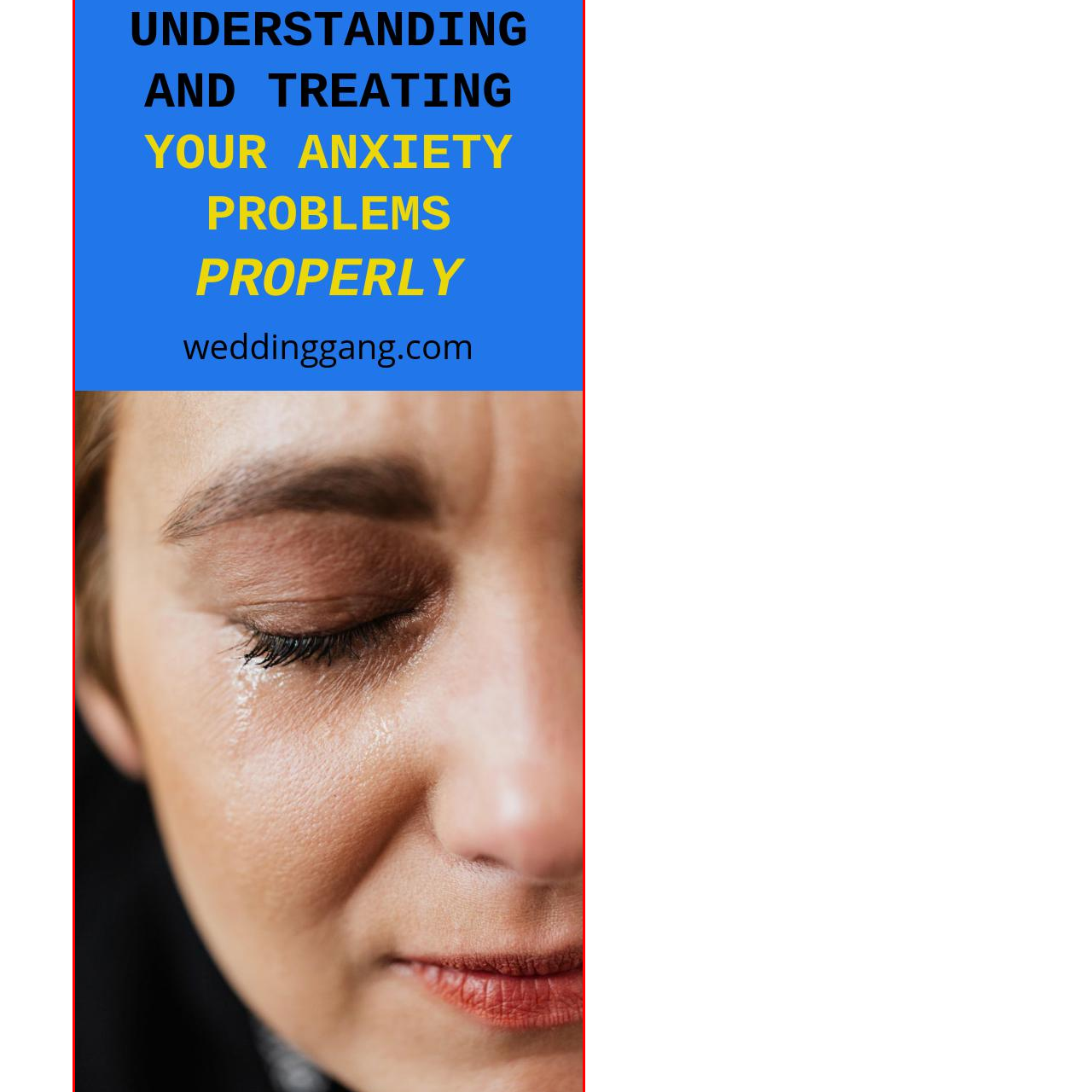Generate a thorough description of the part of the image enclosed by the red boundary.

This poignant image captures a close-up of a woman's face, highlighting the deep emotional weight she carries. Her left eye is closed, with a tear glistening down her cheek, suggesting a moment of distress or vulnerability. The subtle textures of her skin and the gentle curl of her lashes add to the intimacy of the scene. Above this moving portrayal, bold text reads "UNDERSTANDING AND TREATING YOUR ANXIETY PROBLEMS PROPERLY," emphasizing the theme of addressing mental health challenges. Below, the website name “weddinggang.com” is displayed, hinting at the context of the information provided, likely aiming to support individuals coping with anxiety. This image conveys a sense of empathy and the importance of seeking help for mental health issues.